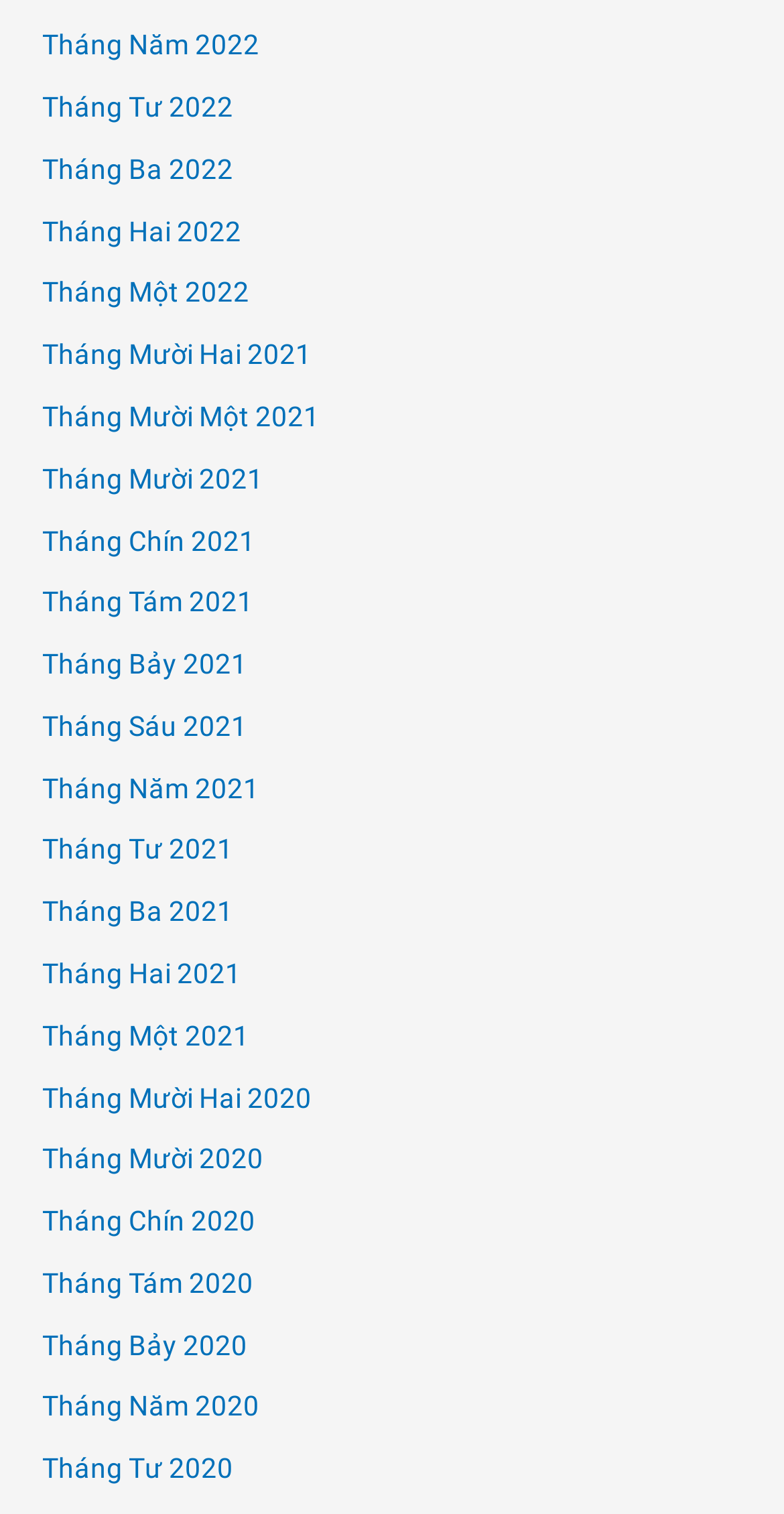Are the months listed in chronological order?
Please provide a comprehensive answer based on the contents of the image.

By examining the list of links, I found that the months are listed in chronological order, with the most recent months at the top and the oldest months at the bottom.